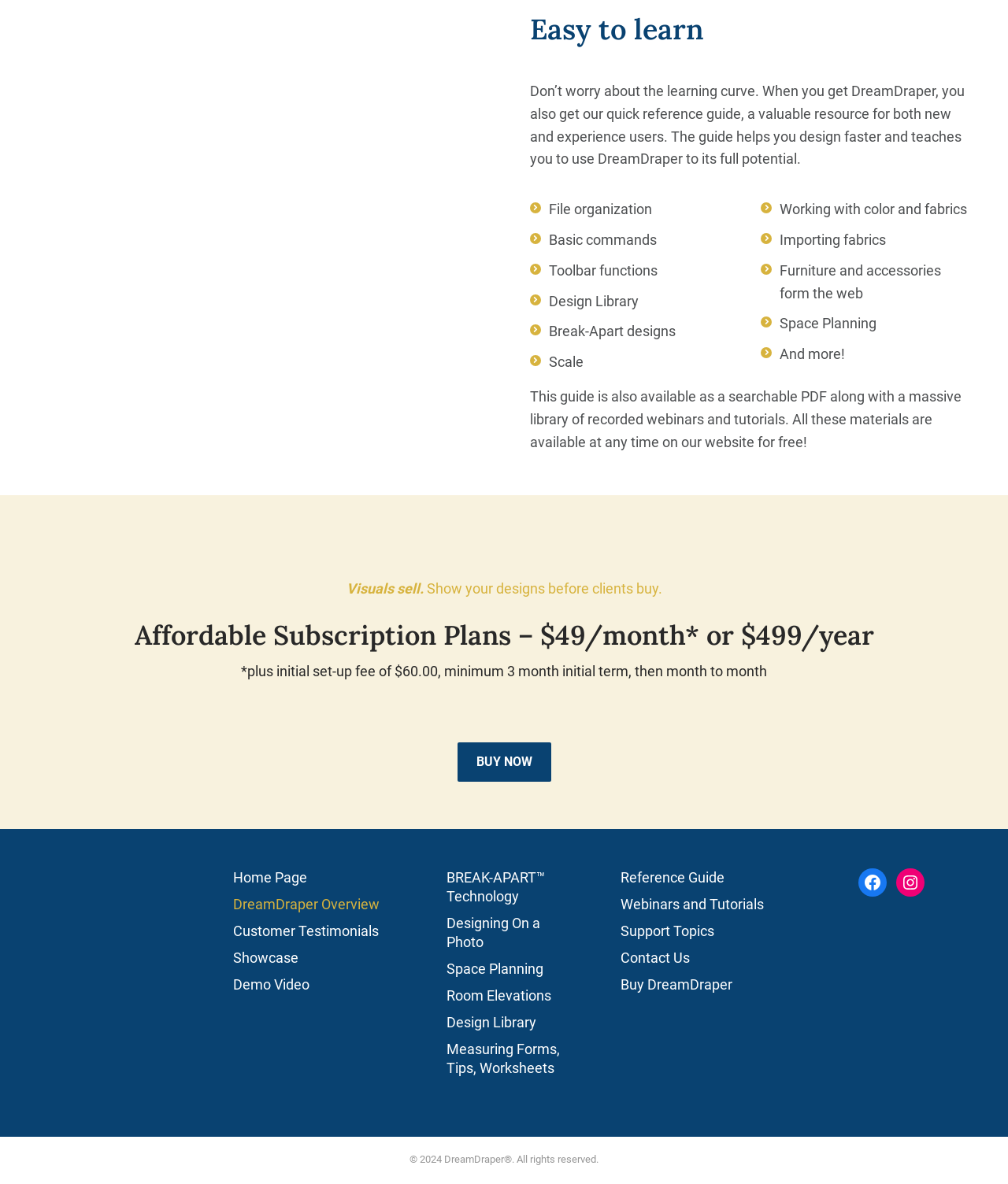Locate the UI element described as follows: "Measuring Forms, Tips, Worksheets". Return the bounding box coordinates as four float numbers between 0 and 1 in the order [left, top, right, bottom].

[0.443, 0.878, 0.557, 0.91]